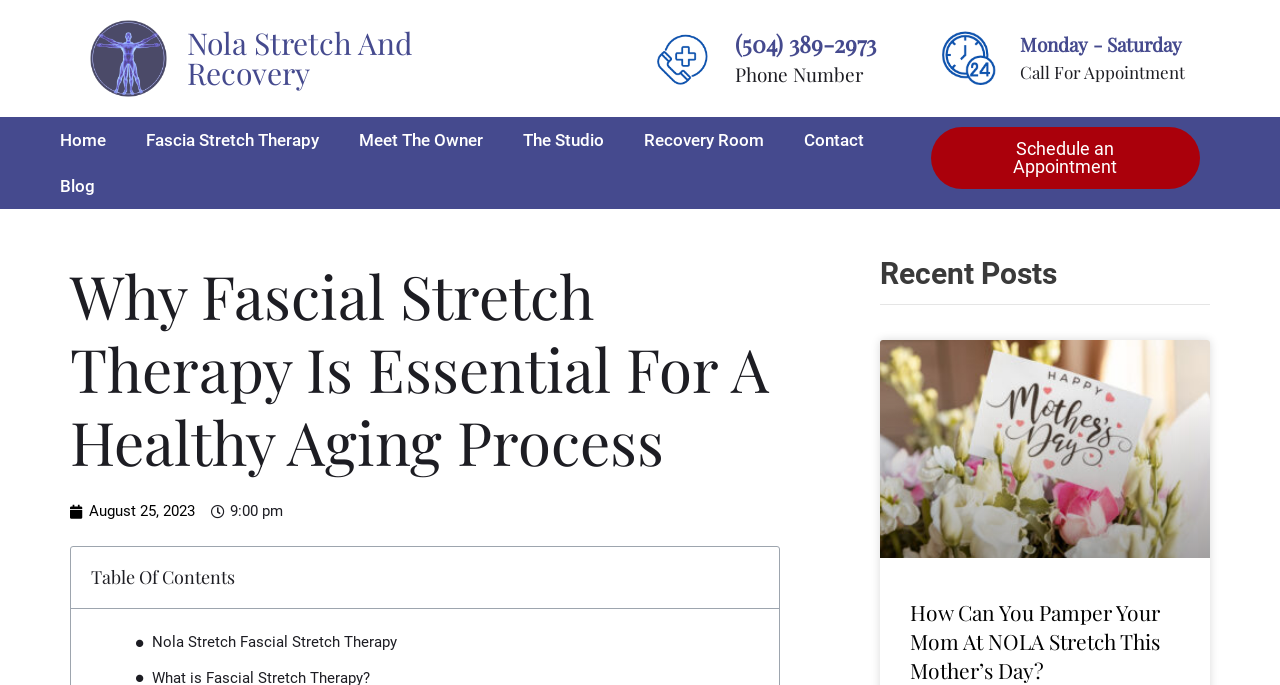Specify the bounding box coordinates of the element's area that should be clicked to execute the given instruction: "Learn about Fascia Stretch Therapy". The coordinates should be four float numbers between 0 and 1, i.e., [left, top, right, bottom].

[0.098, 0.171, 0.265, 0.238]